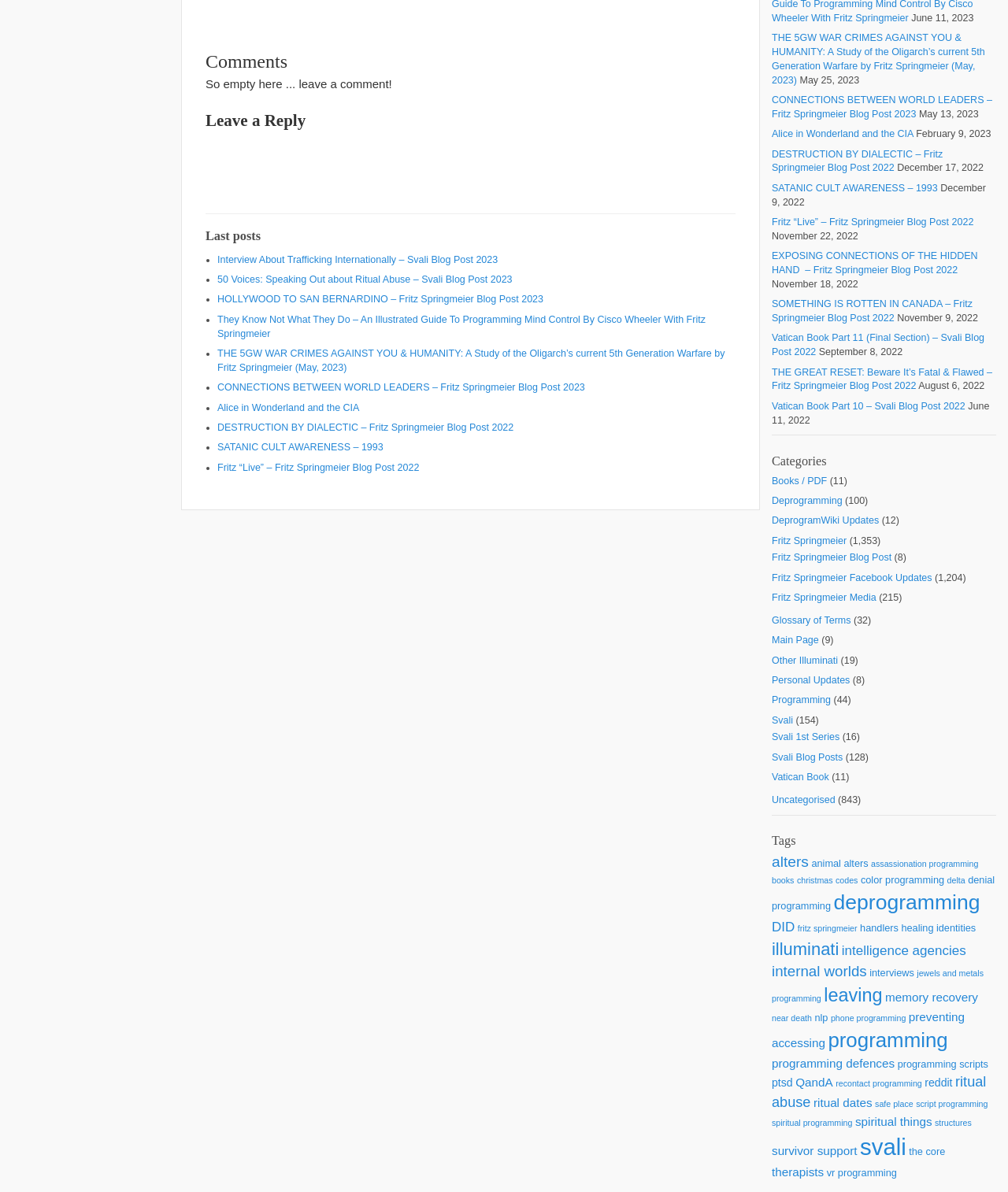Give a concise answer using only one word or phrase for this question:
Who is the author of the blog post 'Alice in Wonderland and the CIA'?

Fritz Springmeier